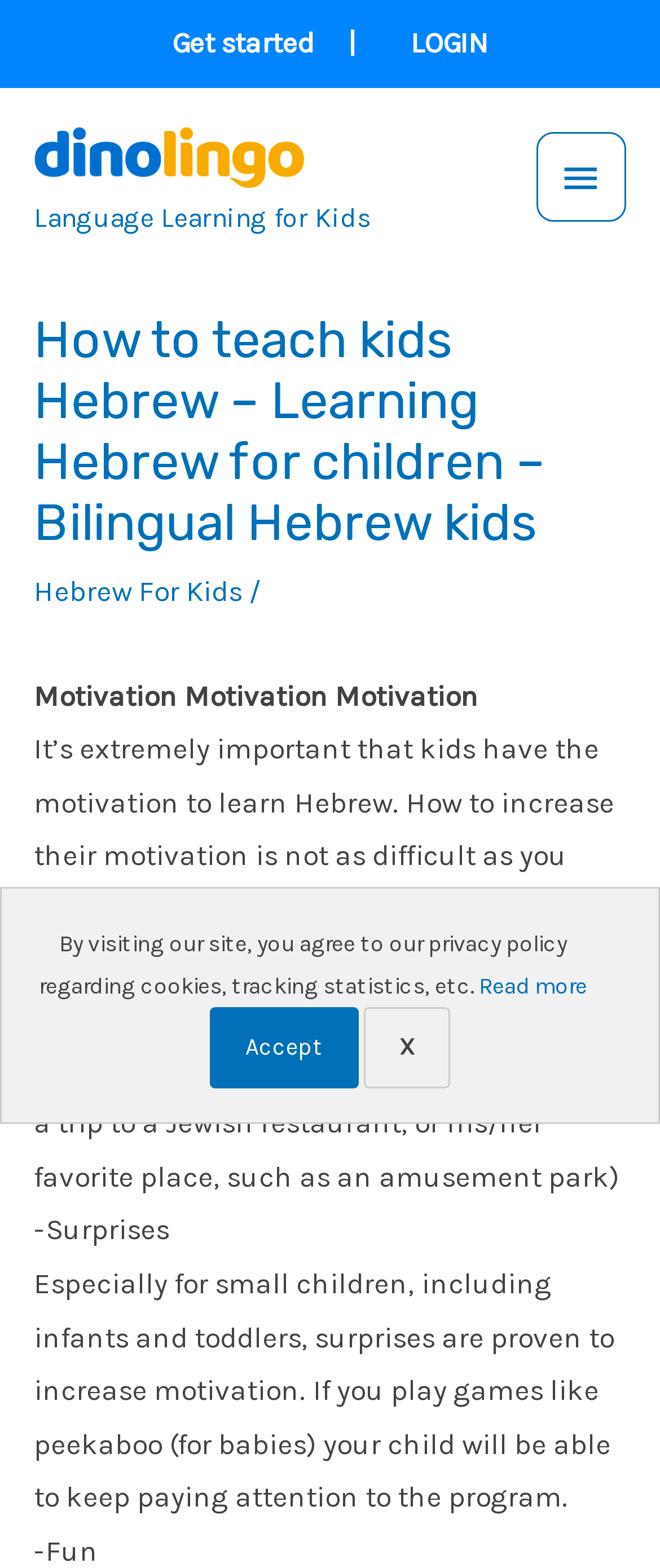What type of games are mentioned for small children?
Using the image, respond with a single word or phrase.

Peekaboo